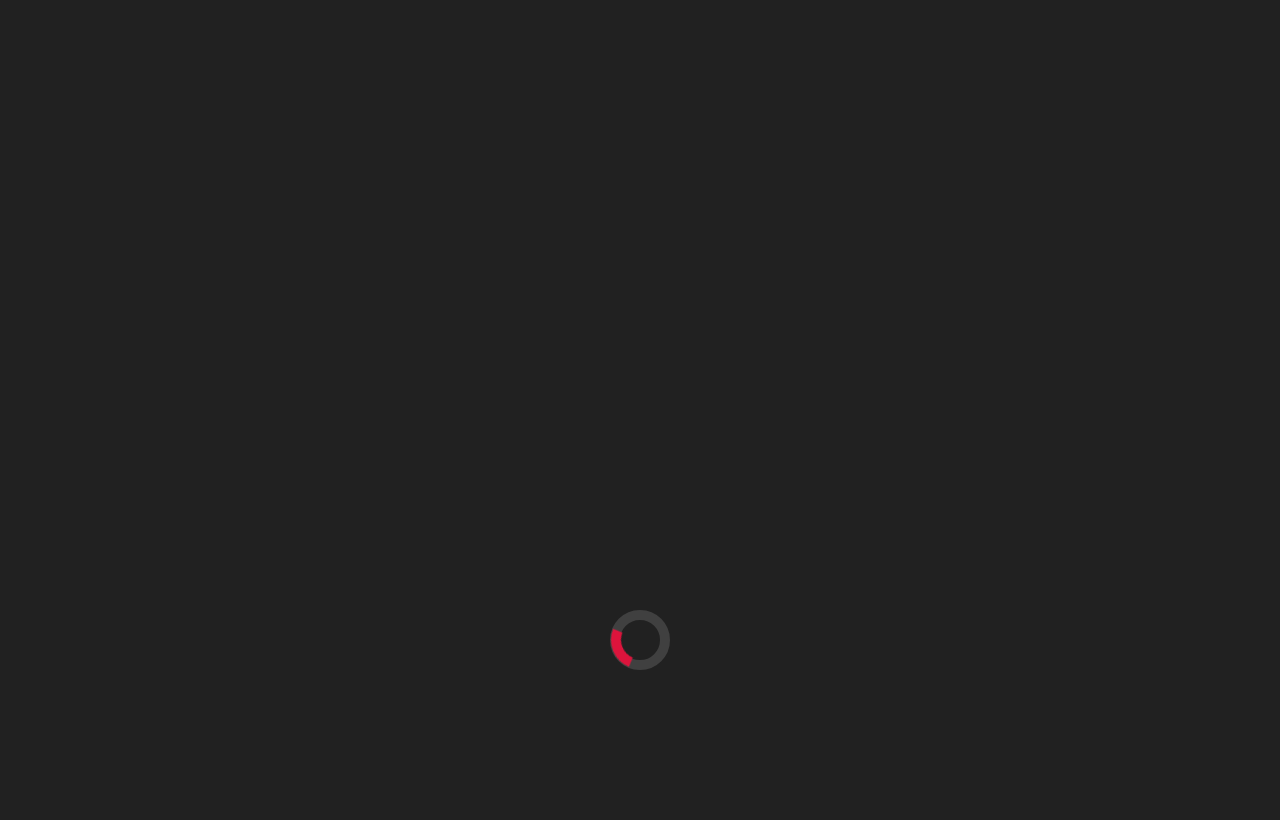Answer this question using a single word or a brief phrase:
What is the name of the author of the article?

Isaac Fowler